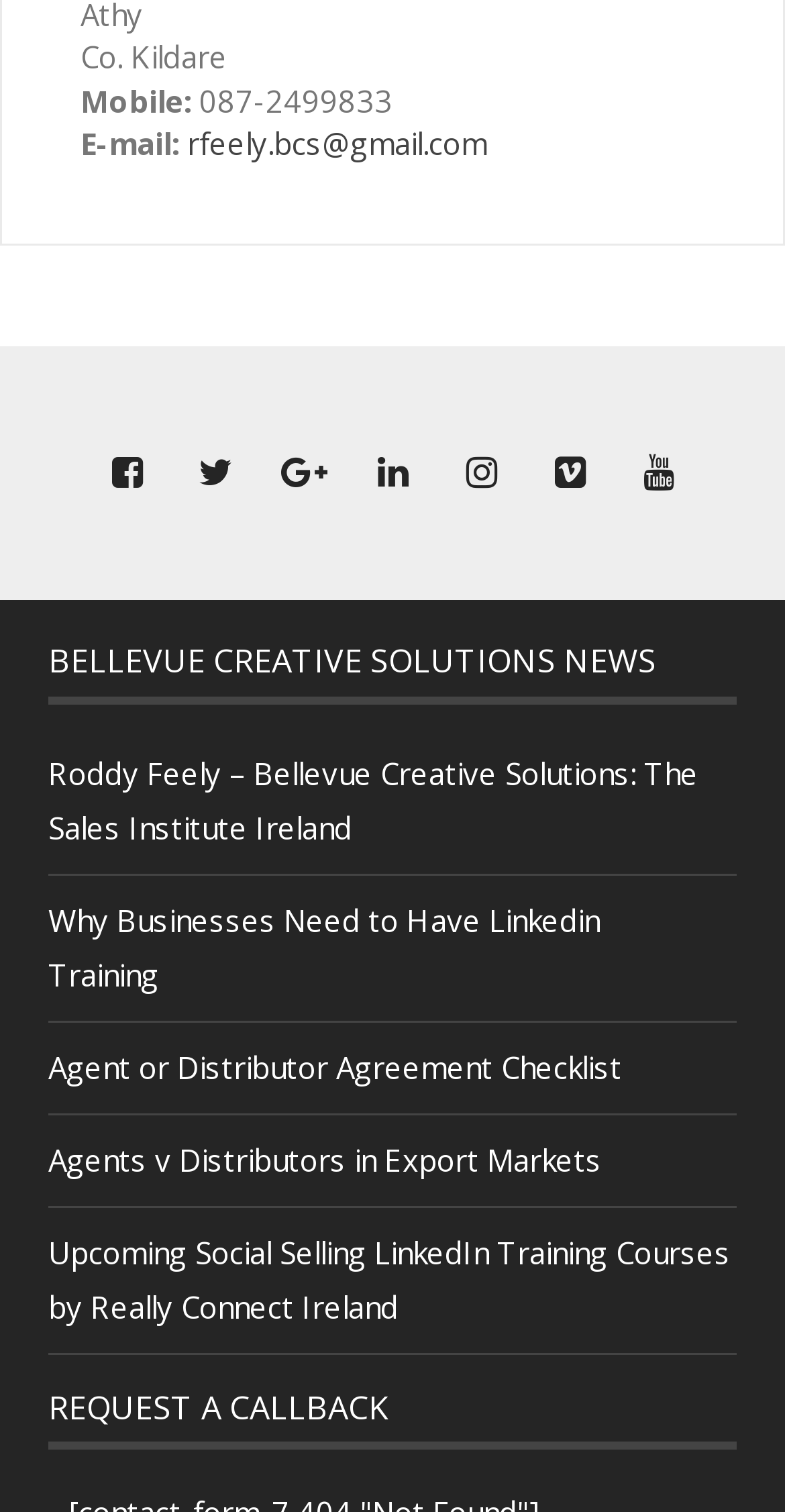Please find the bounding box coordinates of the element that needs to be clicked to perform the following instruction: "View Roddy Feely's profile on The Sales Institute Ireland". The bounding box coordinates should be four float numbers between 0 and 1, represented as [left, top, right, bottom].

[0.061, 0.498, 0.889, 0.56]